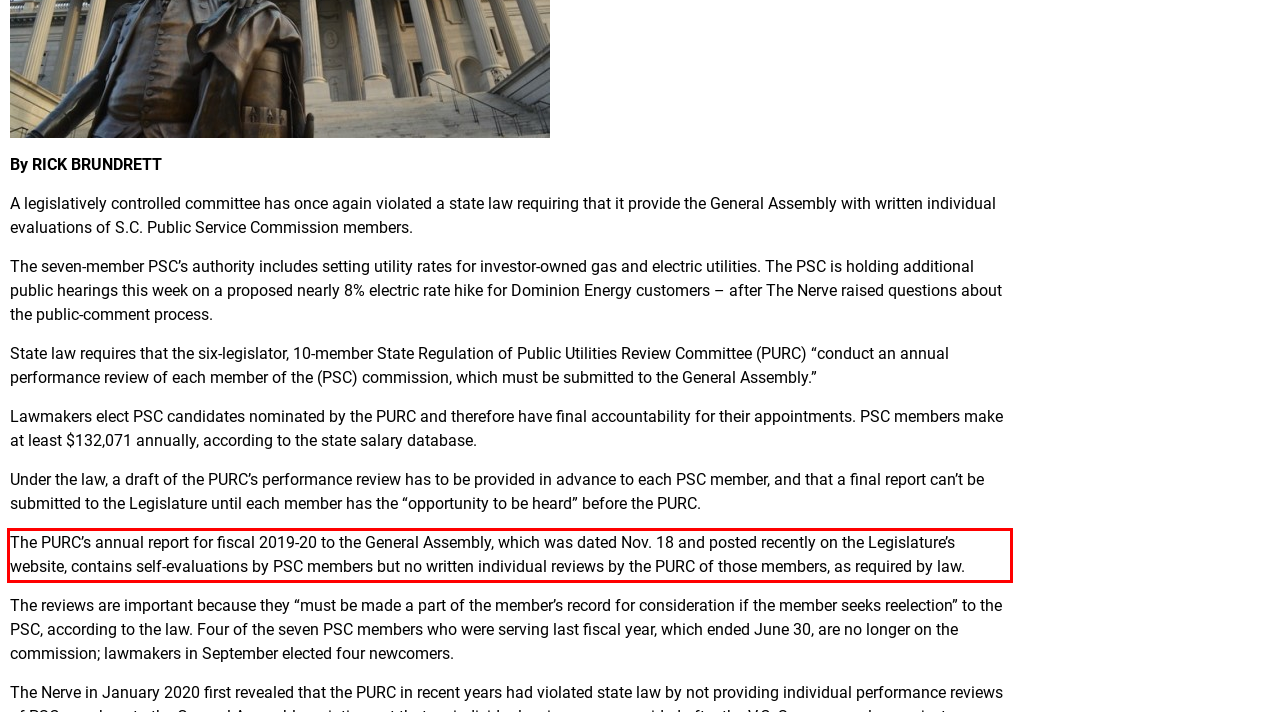Review the webpage screenshot provided, and perform OCR to extract the text from the red bounding box.

The PURC’s annual report for fiscal 2019-20 to the General Assembly, which was dated Nov. 18 and posted recently on the Legislature’s website, contains self-evaluations by PSC members but no written individual reviews by the PURC of those members, as required by law.